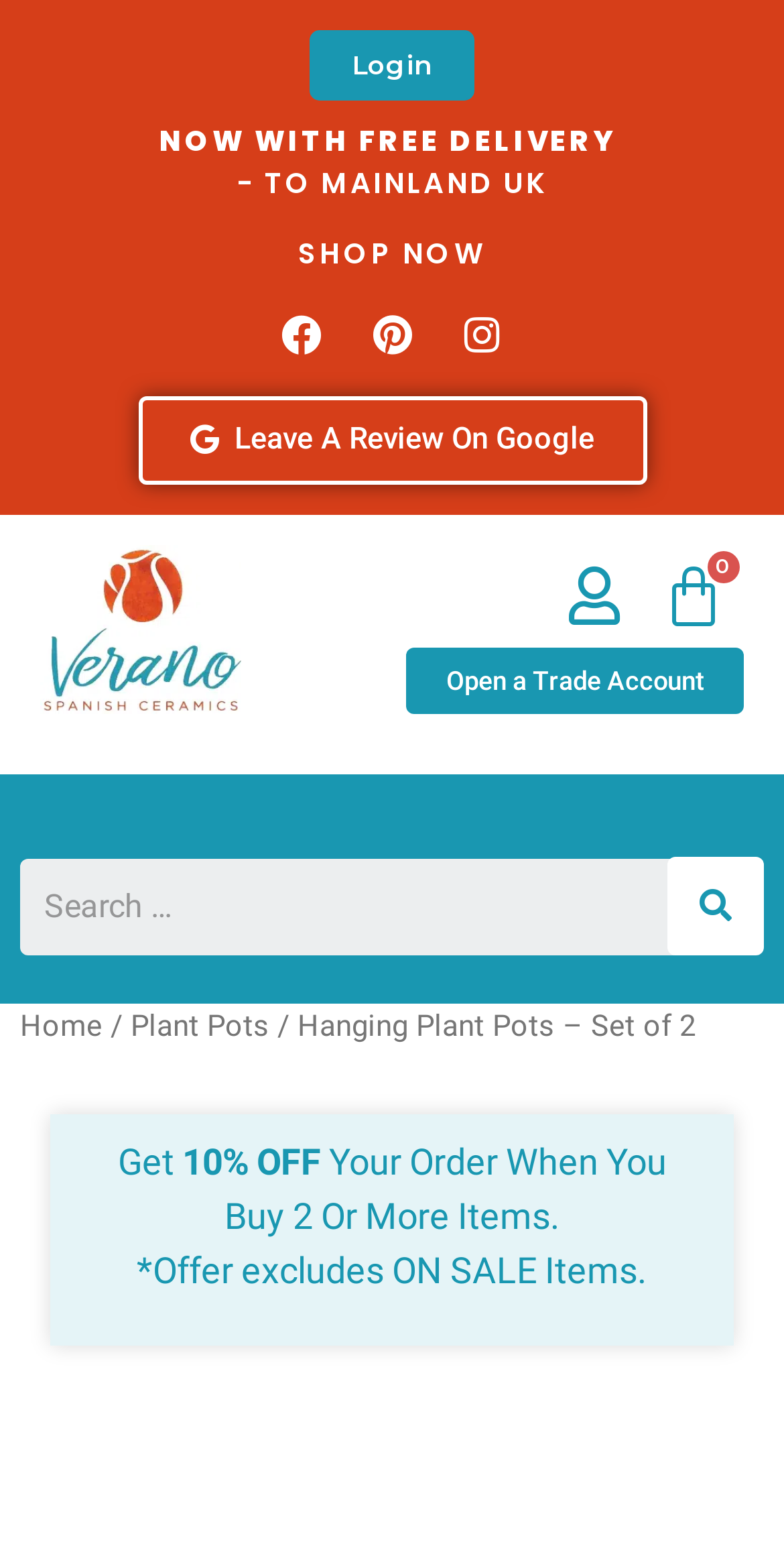What is the type of account that can be opened?
Respond with a short answer, either a single word or a phrase, based on the image.

Trade Account